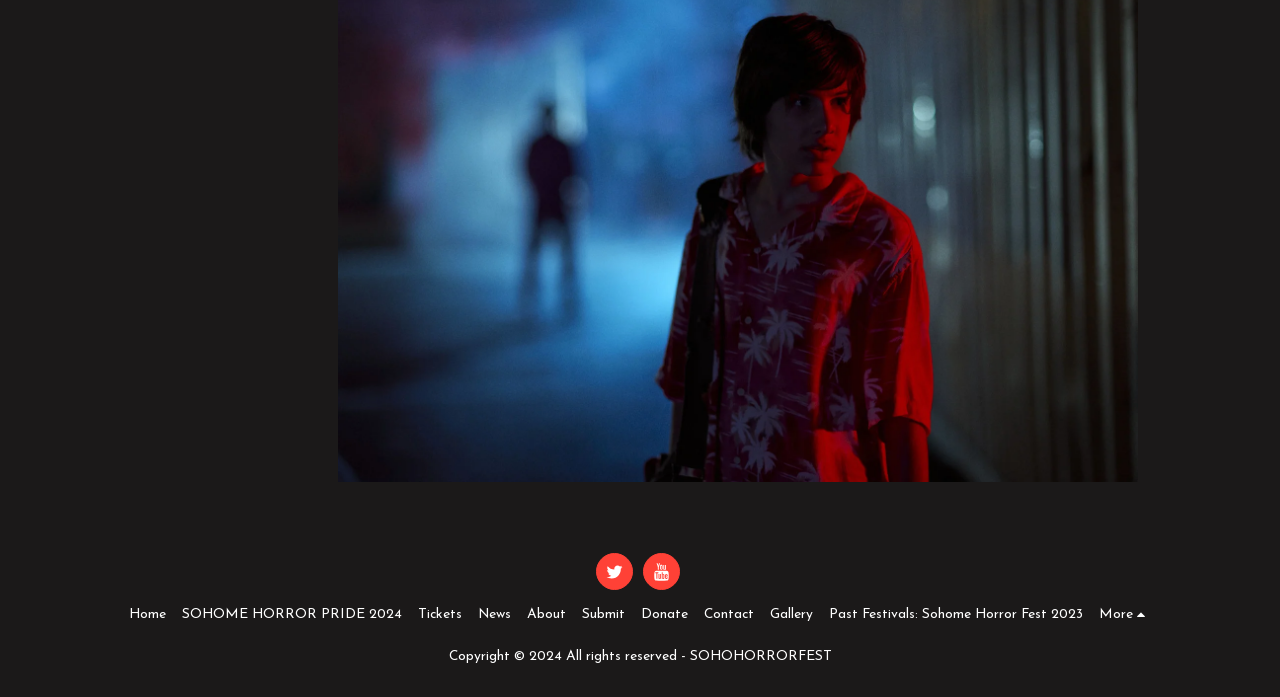Bounding box coordinates are specified in the format (top-left x, top-left y, bottom-right x, bottom-right y). All values are floating point numbers bounded between 0 and 1. Please provide the bounding box coordinate of the region this sentence describes: Tickets

[0.327, 0.868, 0.361, 0.897]